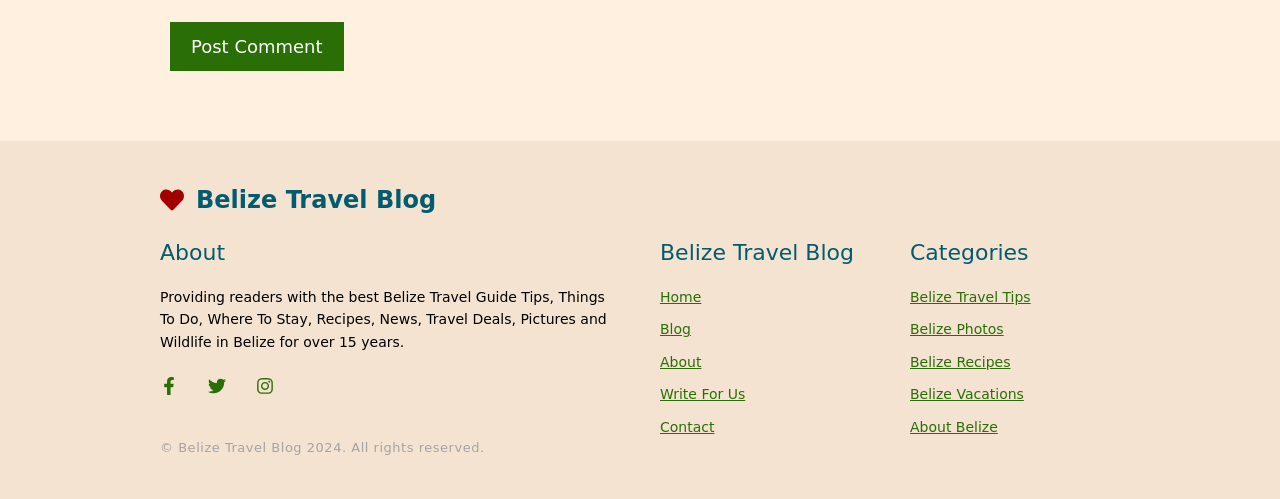What are the main sections of this blog?
Please provide a comprehensive answer to the question based on the webpage screenshot.

The main sections of this blog can be found in the navigation menu. The sections listed are 'Home', 'Blog', 'About', 'Write For Us', and 'Contact'.